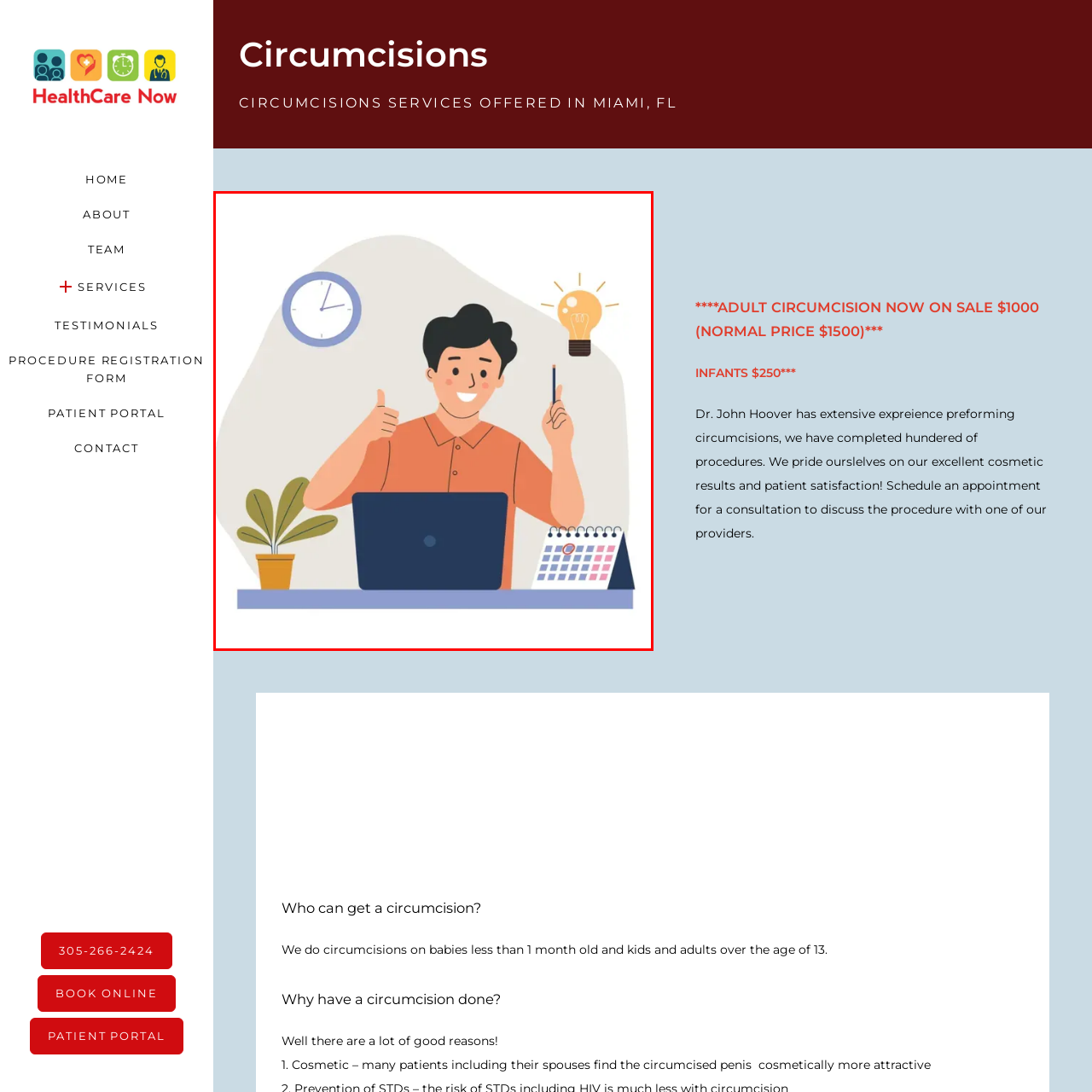What is on the desk to the left of the laptop?
View the image encased in the red bounding box and respond with a detailed answer informed by the visual information.

The image shows a potted plant placed on the desk to the left of the laptop, adding a touch of greenery to the workspace and enhancing the inviting atmosphere.